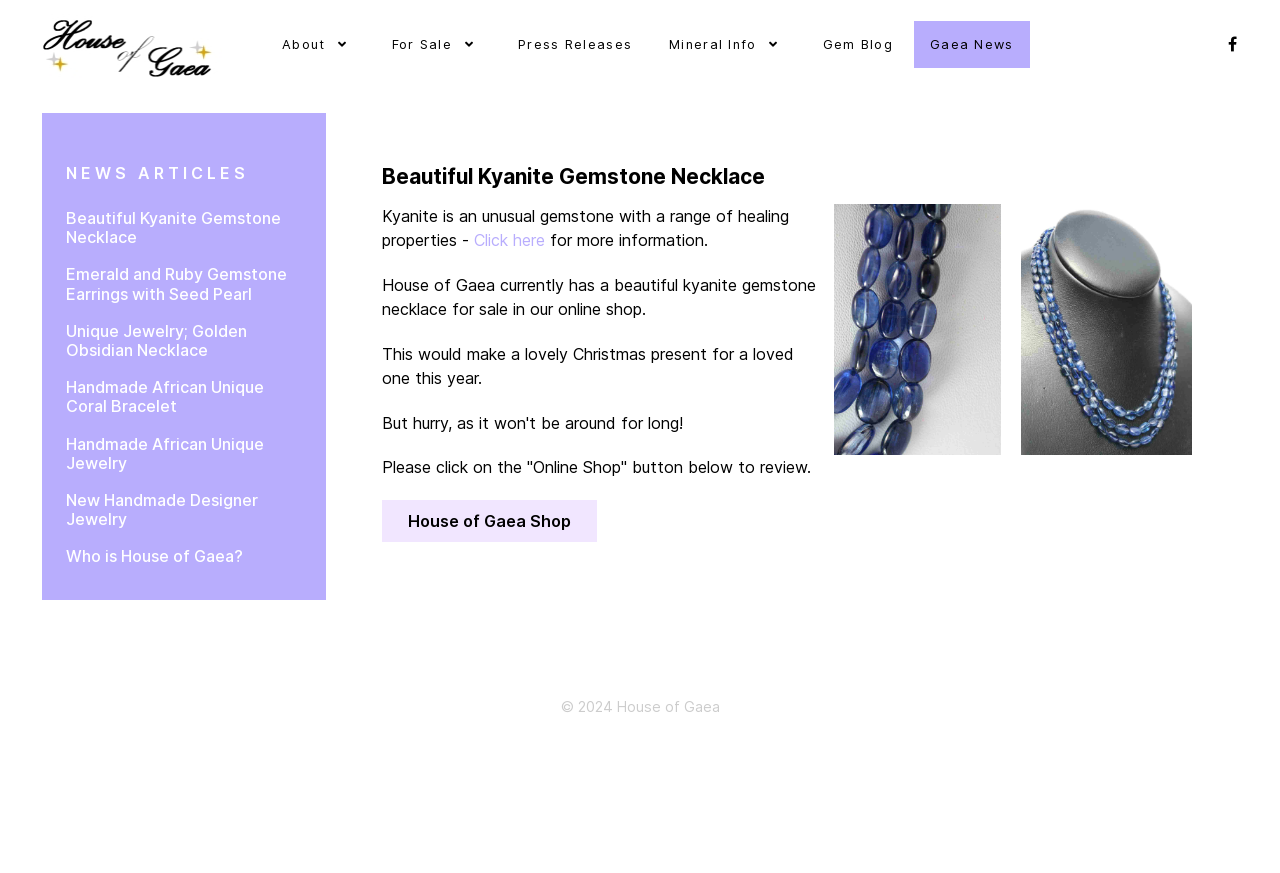Find and specify the bounding box coordinates that correspond to the clickable region for the instruction: "Click on the 'House Of Gaea' link".

[0.027, 0.016, 0.173, 0.096]